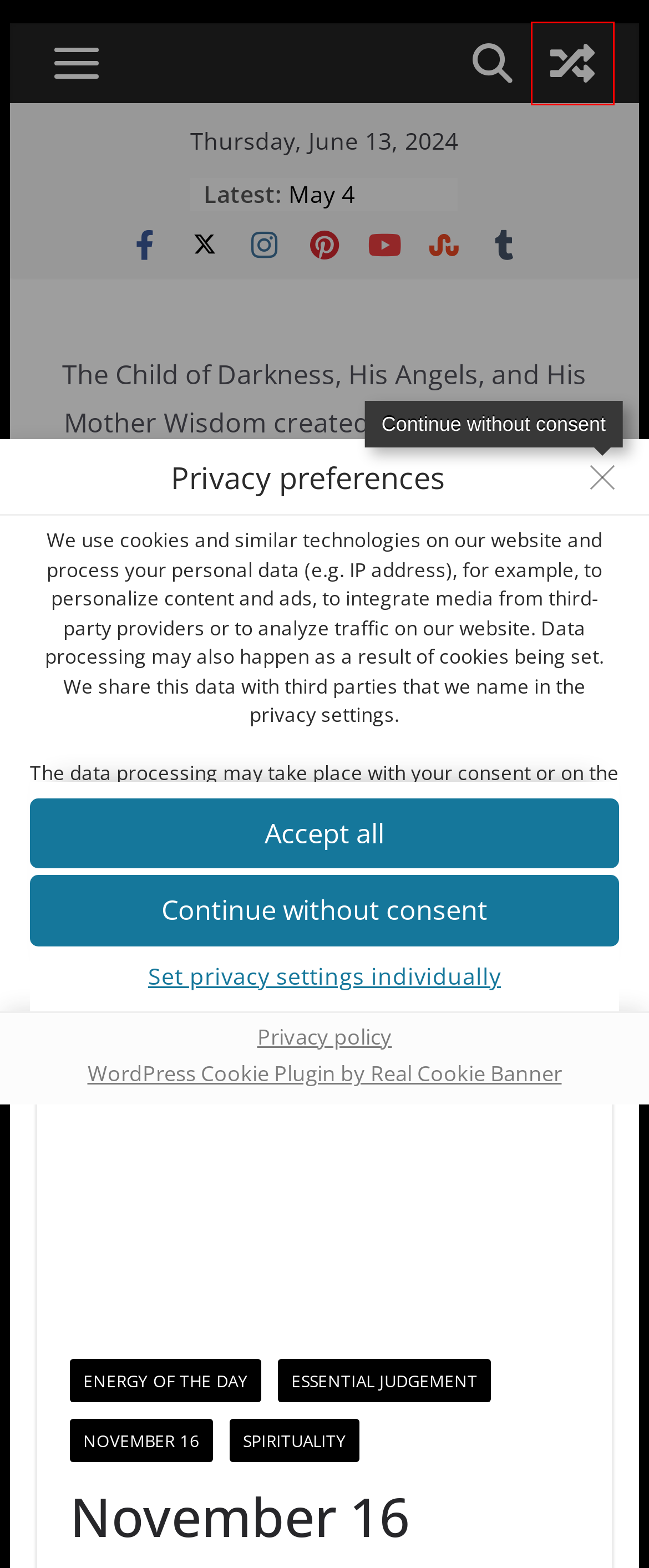View the screenshot of the webpage containing a red bounding box around a UI element. Select the most fitting webpage description for the new page shown after the element in the red bounding box is clicked. Here are the candidates:
A. Privacy Policy - Inner Bible Alchemy
B. December 17 - Inner Bible Alchemy
C. May 4 - Inner Bible Alchemy
D. May 5 - Inner Bible Alchemy
E. May 6 - Inner Bible Alchemy
F. Essential Judgement Archives - Inner Bible Alchemy
G. May 7 - Inner Bible Alchemy
H. Real Cookie Banner: GDPR & ePrivacy Cookie Consent

B